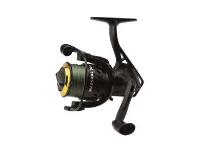What is the name of the fishing reel?
Answer the question with a single word or phrase derived from the image.

KINETIC MARSHALL FD